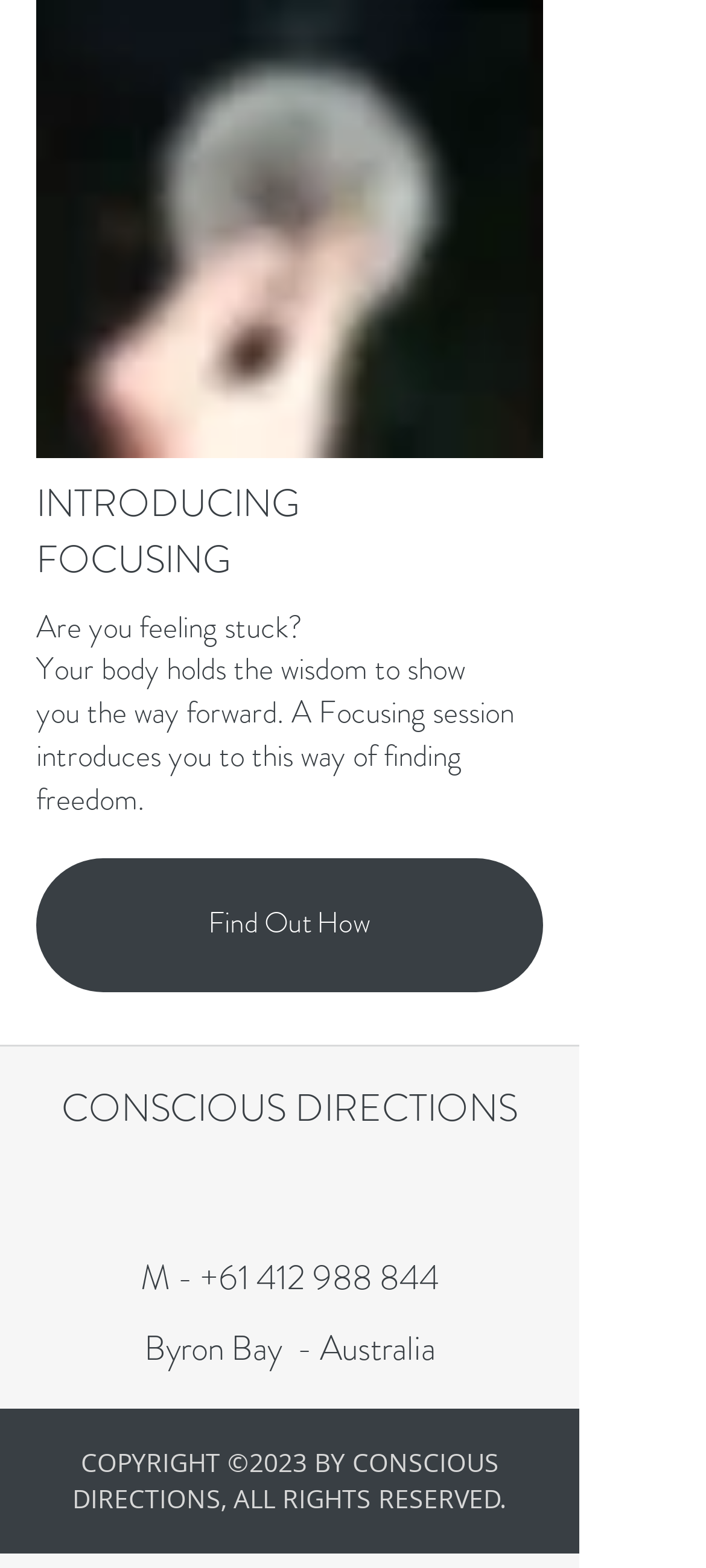Locate the UI element described by +61 412 988 844 and provide its bounding box coordinates. Use the format (top-left x, top-left y, bottom-right x, bottom-right y) with all values as floating point numbers between 0 and 1.

[0.283, 0.799, 0.622, 0.83]